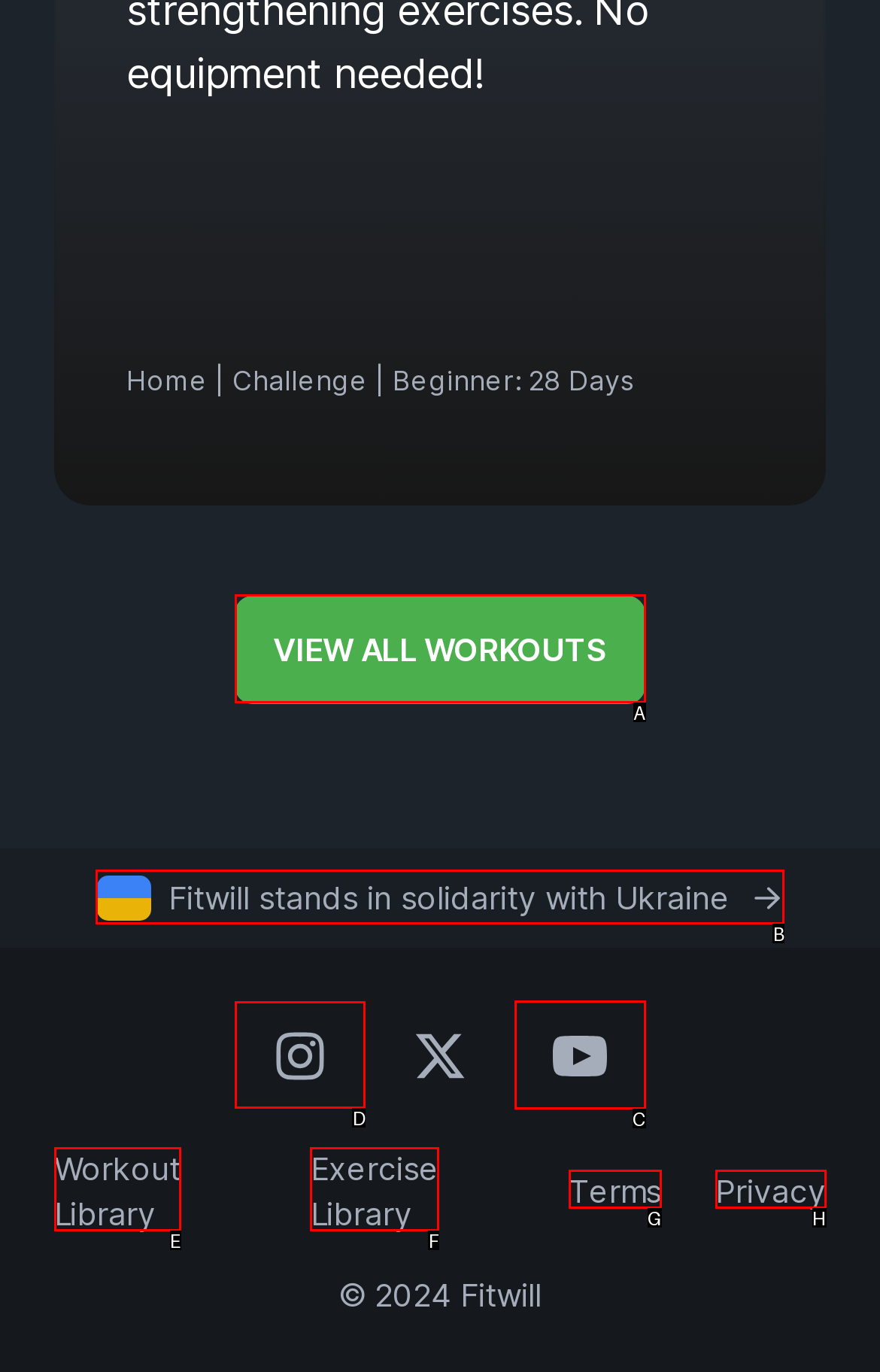Indicate which HTML element you need to click to complete the task: Visit Fitwill's Instagram. Provide the letter of the selected option directly.

D